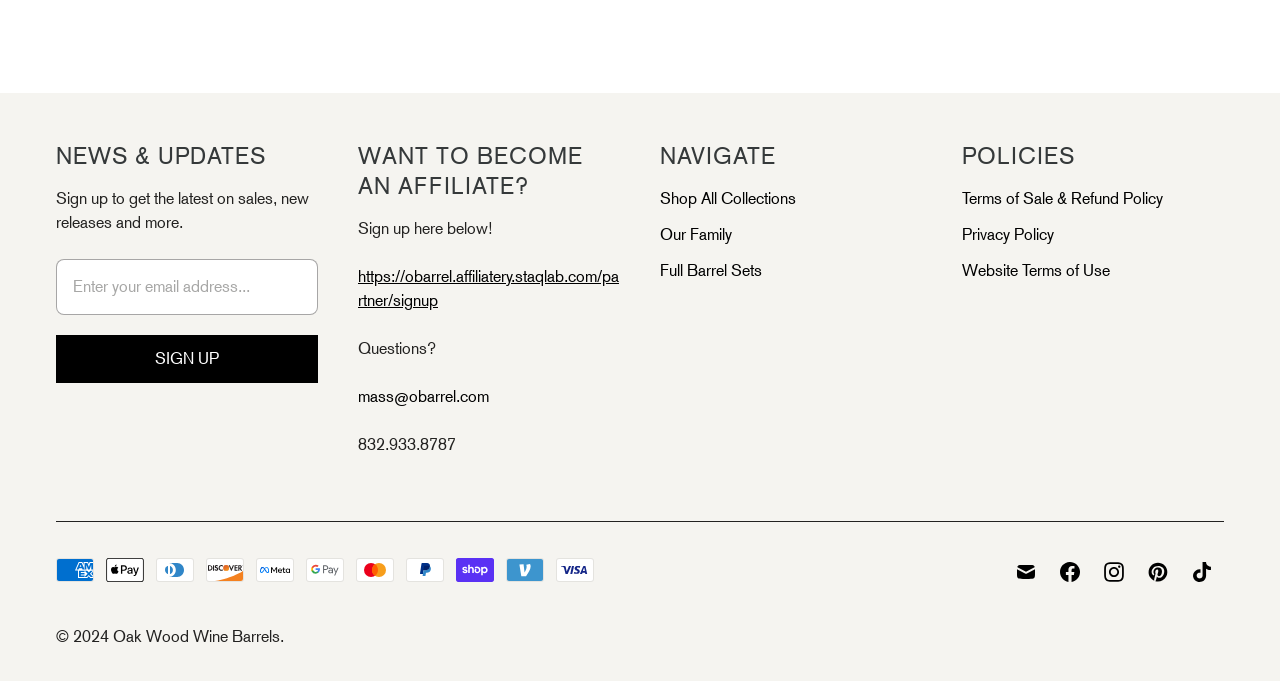What is the name of the company?
Please answer using one word or phrase, based on the screenshot.

Oak Wood Wine Barrels